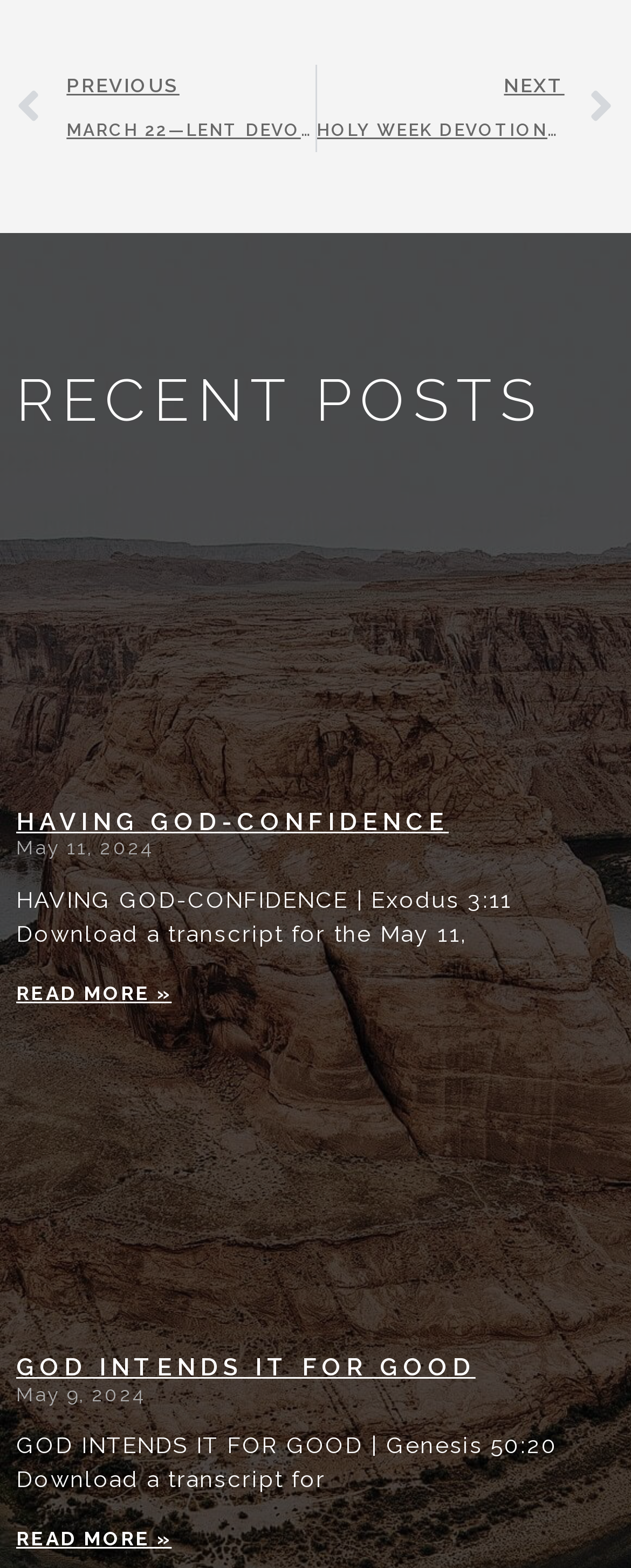Identify the bounding box for the UI element that is described as follows: "GOD INTENDS IT FOR GOOD".

[0.026, 0.863, 0.754, 0.881]